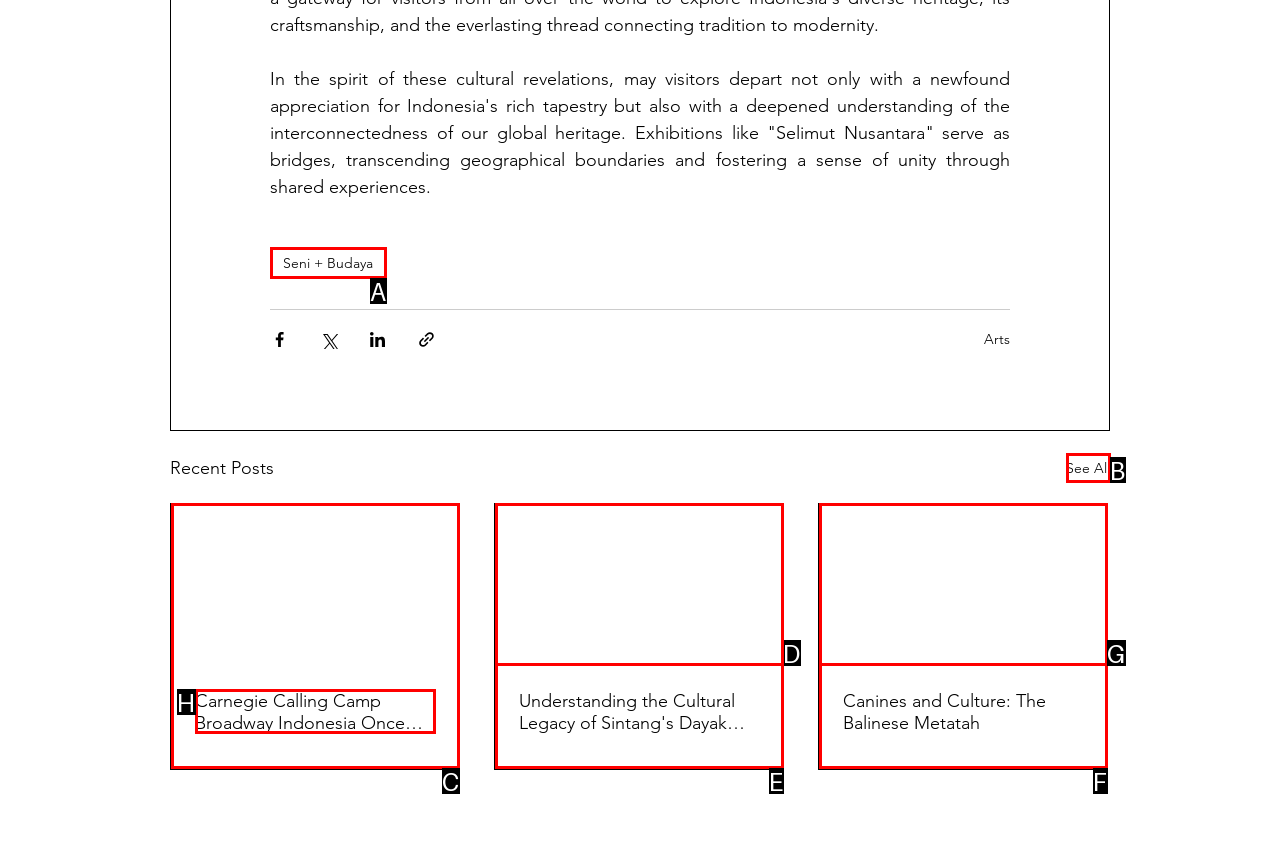Given the description: See All, determine the corresponding lettered UI element.
Answer with the letter of the selected option.

B